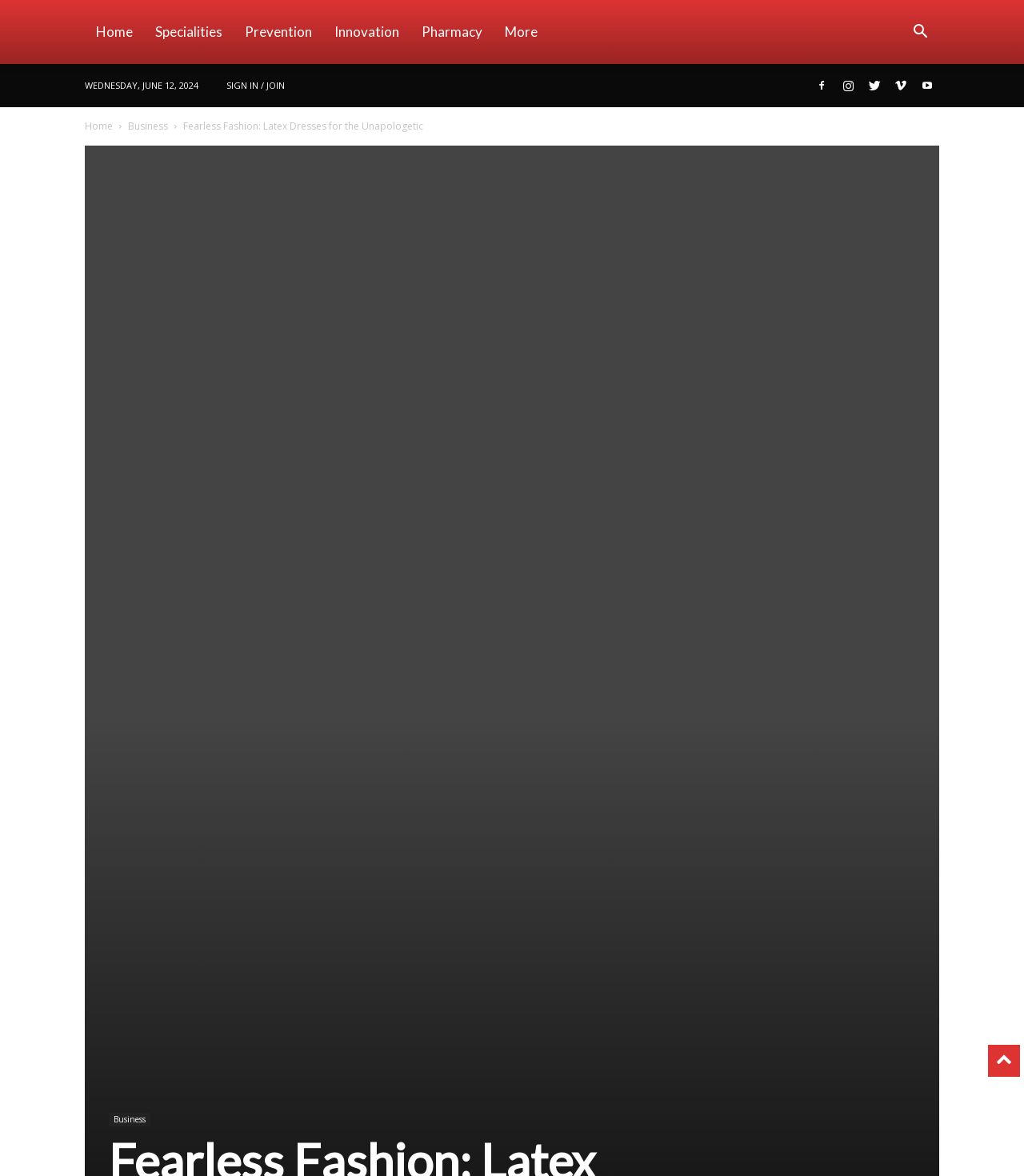Provide your answer in one word or a succinct phrase for the question: 
Is there a search button?

Yes